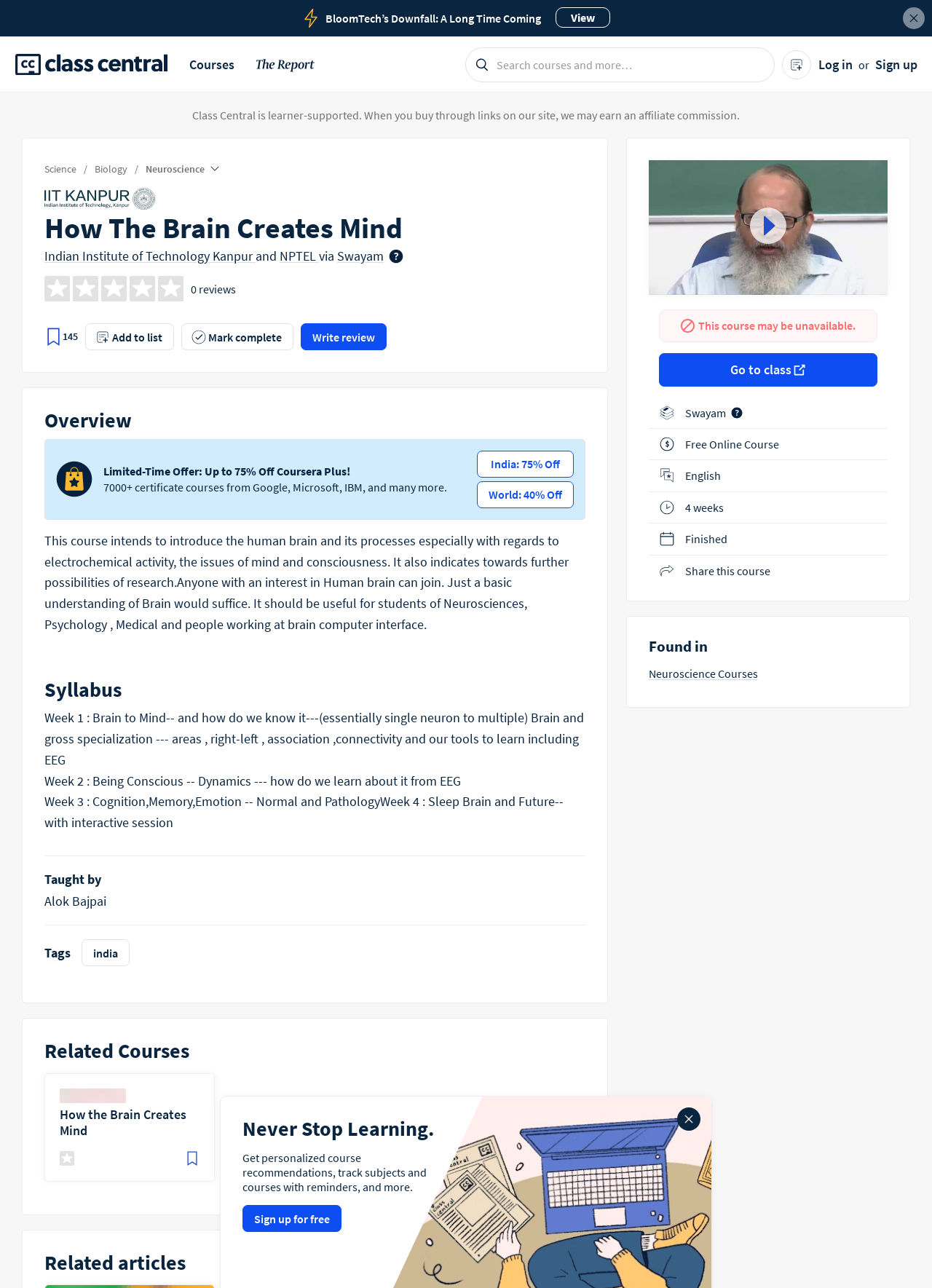Identify the bounding box coordinates for the element that needs to be clicked to fulfill this instruction: "Click on the 'MONTH-WISE DEVELOPMENT' link". Provide the coordinates in the format of four float numbers between 0 and 1: [left, top, right, bottom].

None